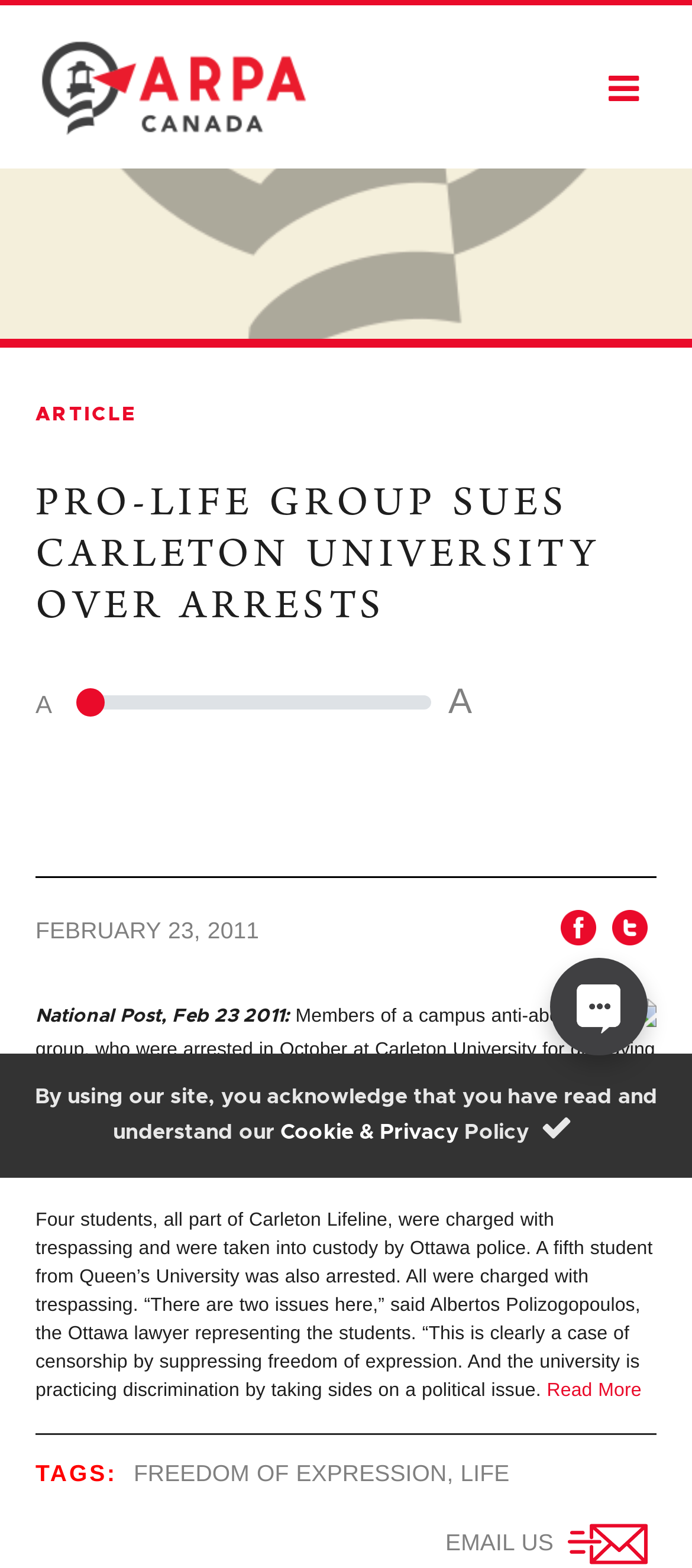Locate the bounding box coordinates of the region to be clicked to comply with the following instruction: "Click the Read More link". The coordinates must be four float numbers between 0 and 1, in the form [left, top, right, bottom].

[0.79, 0.88, 0.927, 0.894]